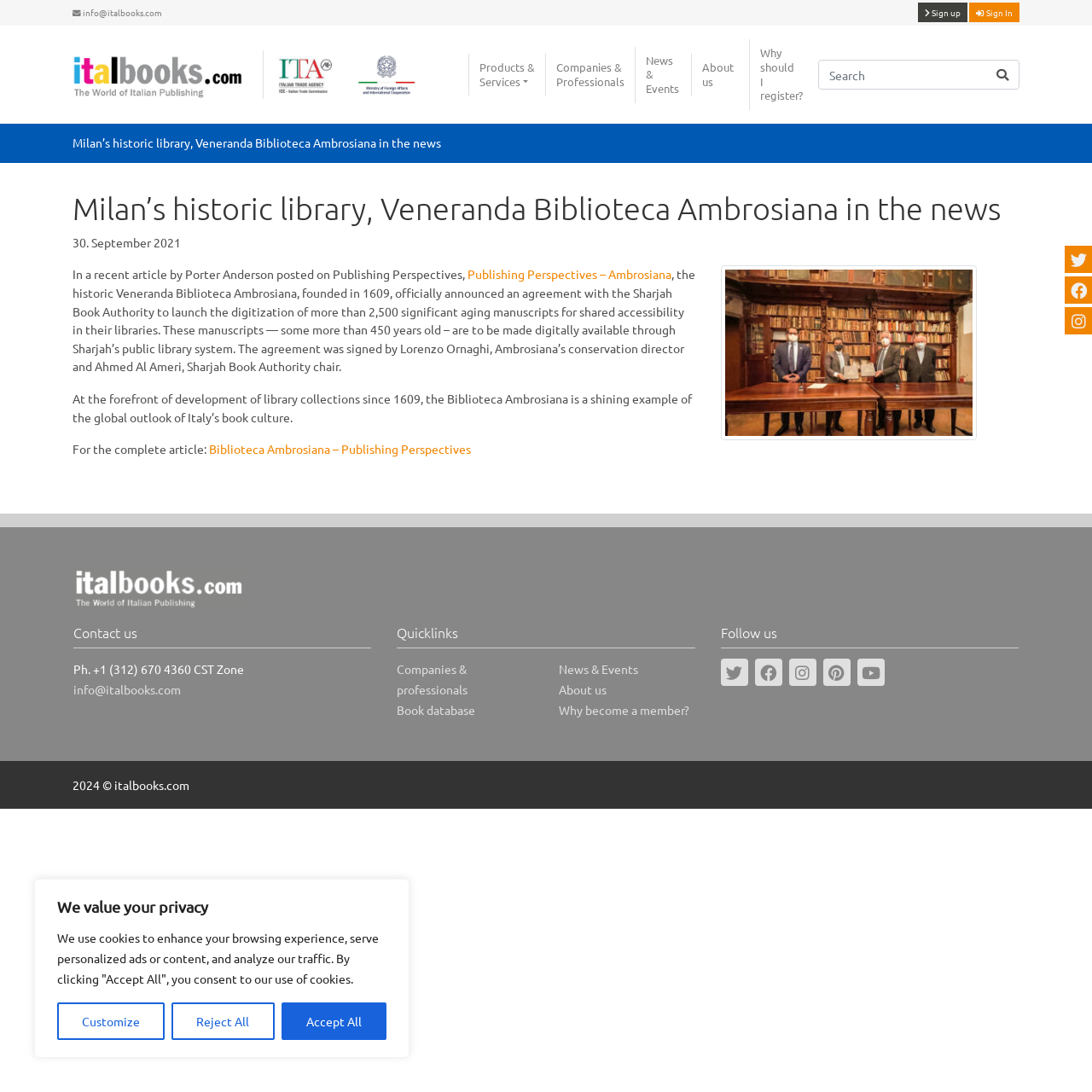How old are some of the manuscripts?
We need a detailed and meticulous answer to the question.

I found the answer by reading the article on the webpage, which states 'These manuscripts — some more than 450 years old – are to be made digitally available through Sharjah’s public library system'.